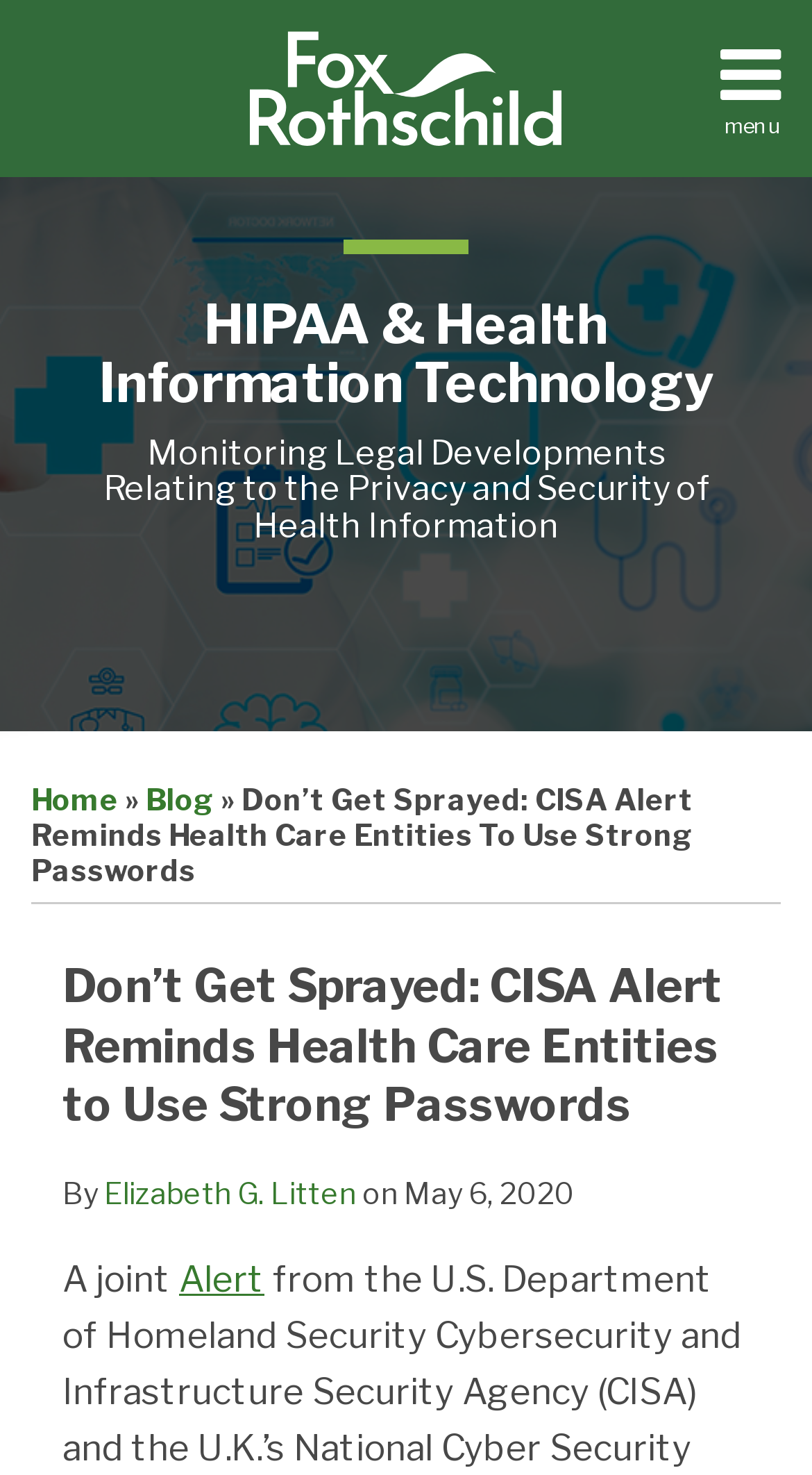What is the name of the law firm logo?
Using the screenshot, give a one-word or short phrase answer.

Fox Rothschild LLP